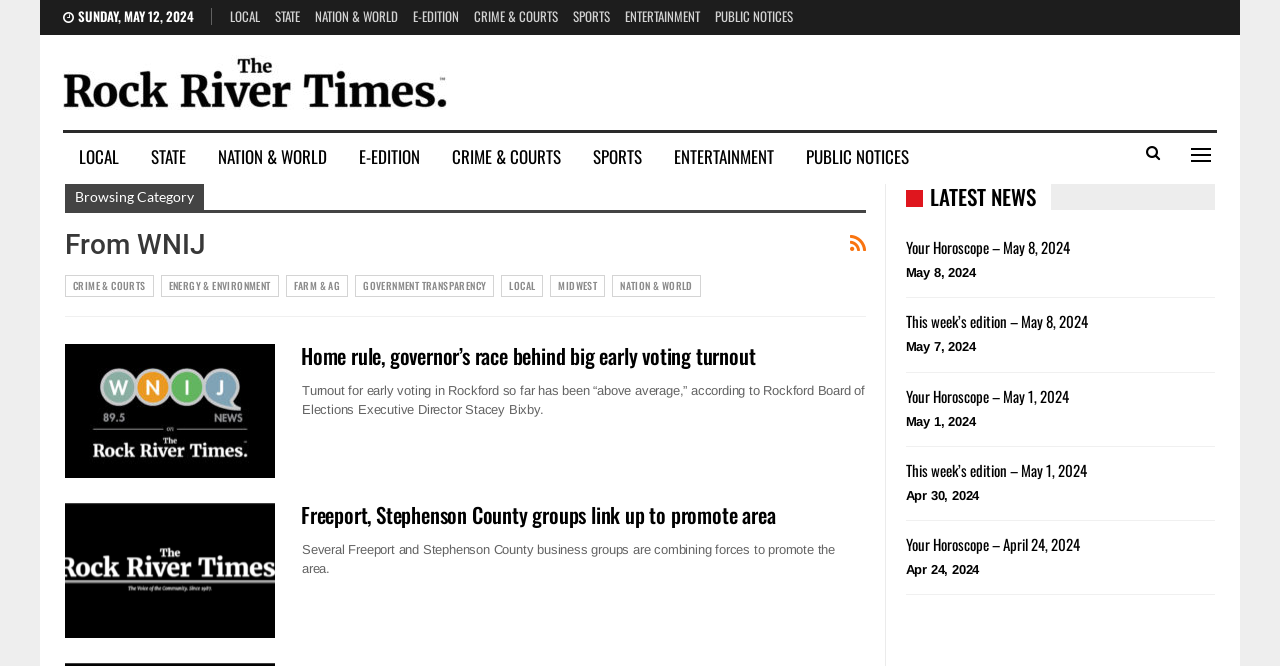Locate the bounding box coordinates of the area where you should click to accomplish the instruction: "View infrared stove burner ceramic plate make money USA products".

None